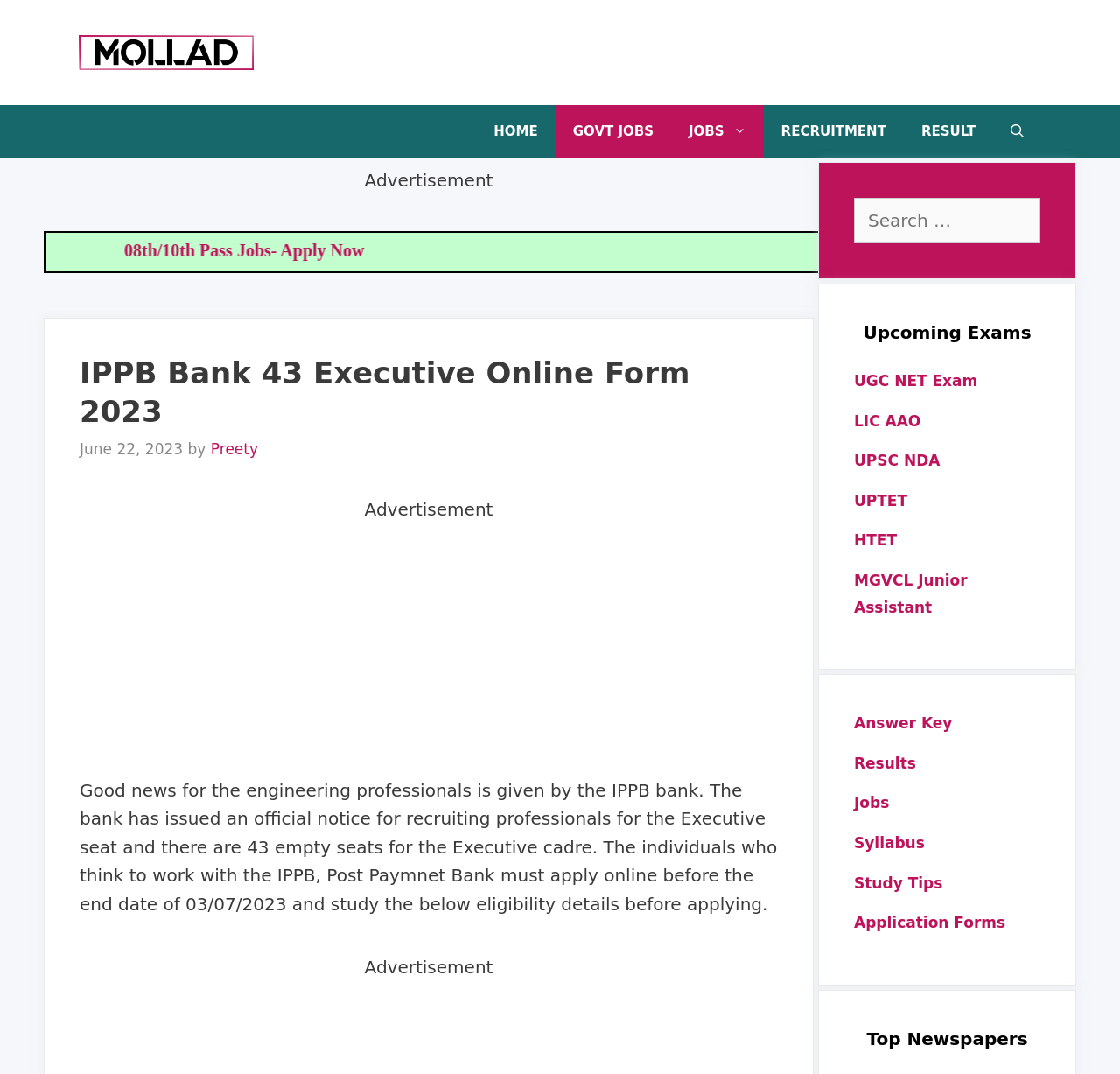Locate the bounding box coordinates of the clickable region to complete the following instruction: "Read more about IPPB Bank 43 Executive Online Form 2023."

[0.071, 0.329, 0.695, 0.401]